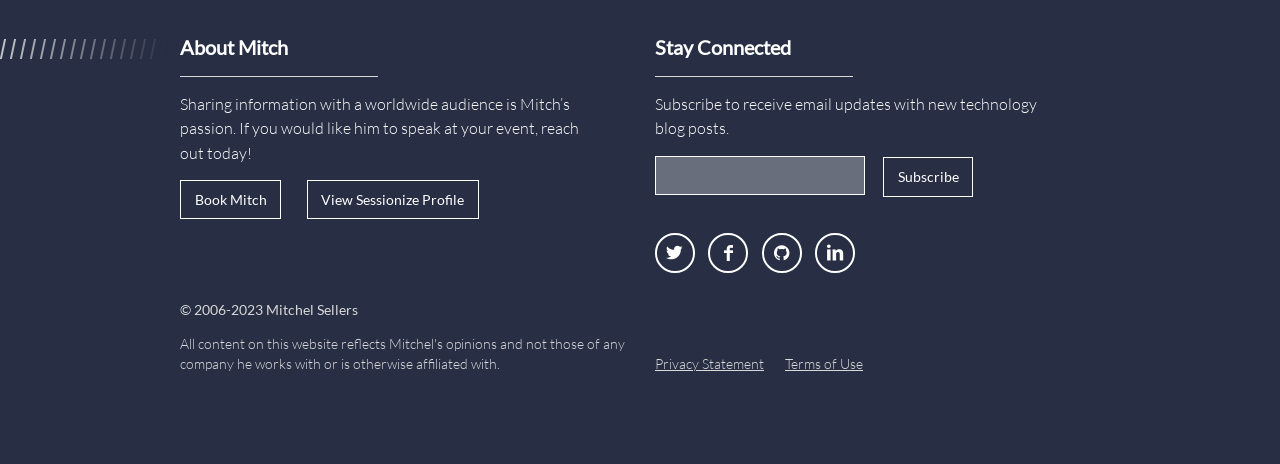Please identify the bounding box coordinates of the element that needs to be clicked to execute the following command: "Book Mitch". Provide the bounding box using four float numbers between 0 and 1, formatted as [left, top, right, bottom].

[0.141, 0.387, 0.22, 0.473]